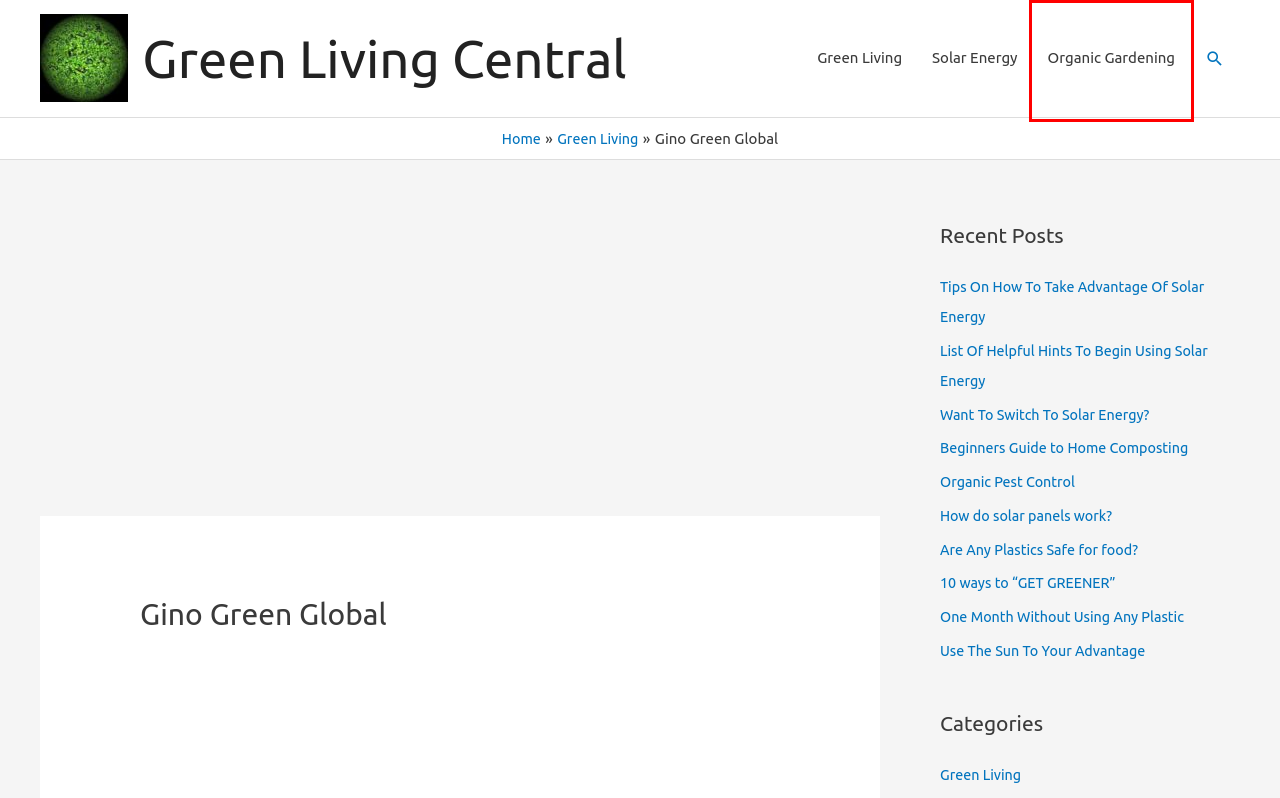Given a webpage screenshot with a UI element marked by a red bounding box, choose the description that best corresponds to the new webpage that will appear after clicking the element. The candidates are:
A. Solar Energy Archives - Green Living Central
B. List Of Helpful Hints To Begin Using Solar Energy - Green Living Central
C. Organic Gardening Archives - Green Living Central
D. Organic Pest Control - Green Living Central
E. How do solar panels work? - Green Living Central
F. Use The Sun To Your Advantage - Green Living Central
G. 10 ways to "GET GREENER" - Green Living Central
H. Are Any Plastics Safe for food? - Green Living Central

C